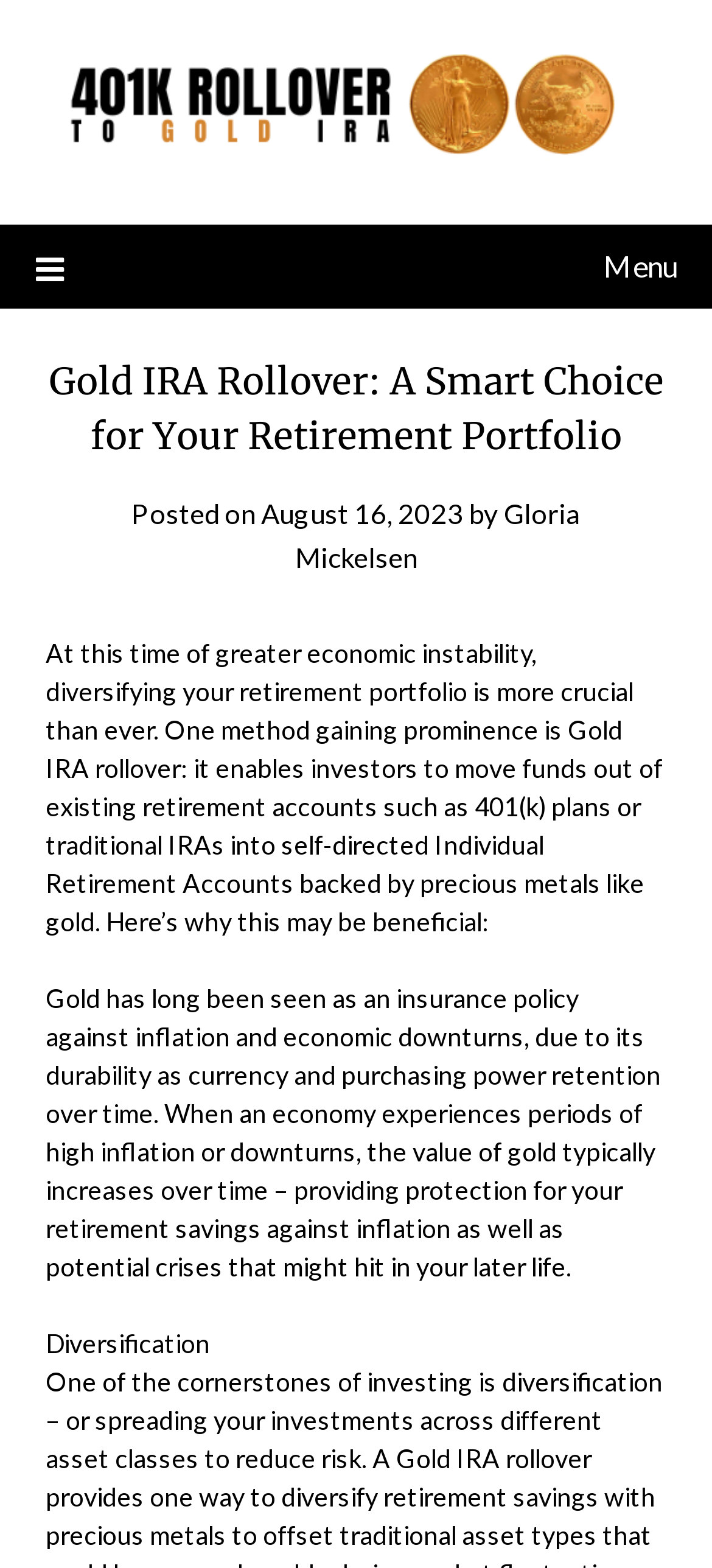Given the element description Gloria Mickelsen, identify the bounding box coordinates for the UI element on the webpage screenshot. The format should be (top-left x, top-left y, bottom-right x, bottom-right y), with values between 0 and 1.

[0.414, 0.316, 0.815, 0.366]